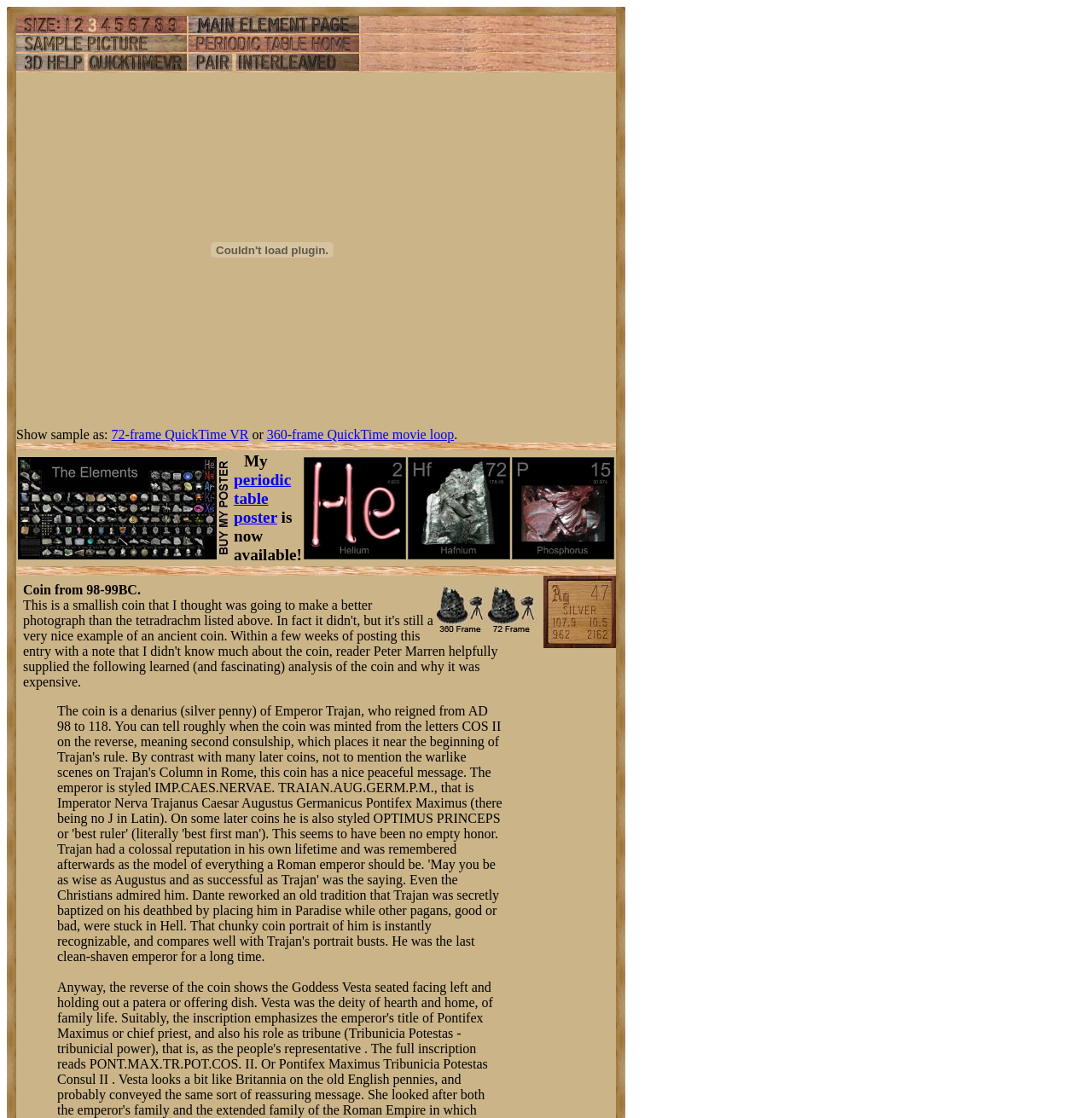What is the type of object available on the webpage?
Refer to the screenshot and respond with a concise word or phrase.

PluginObject